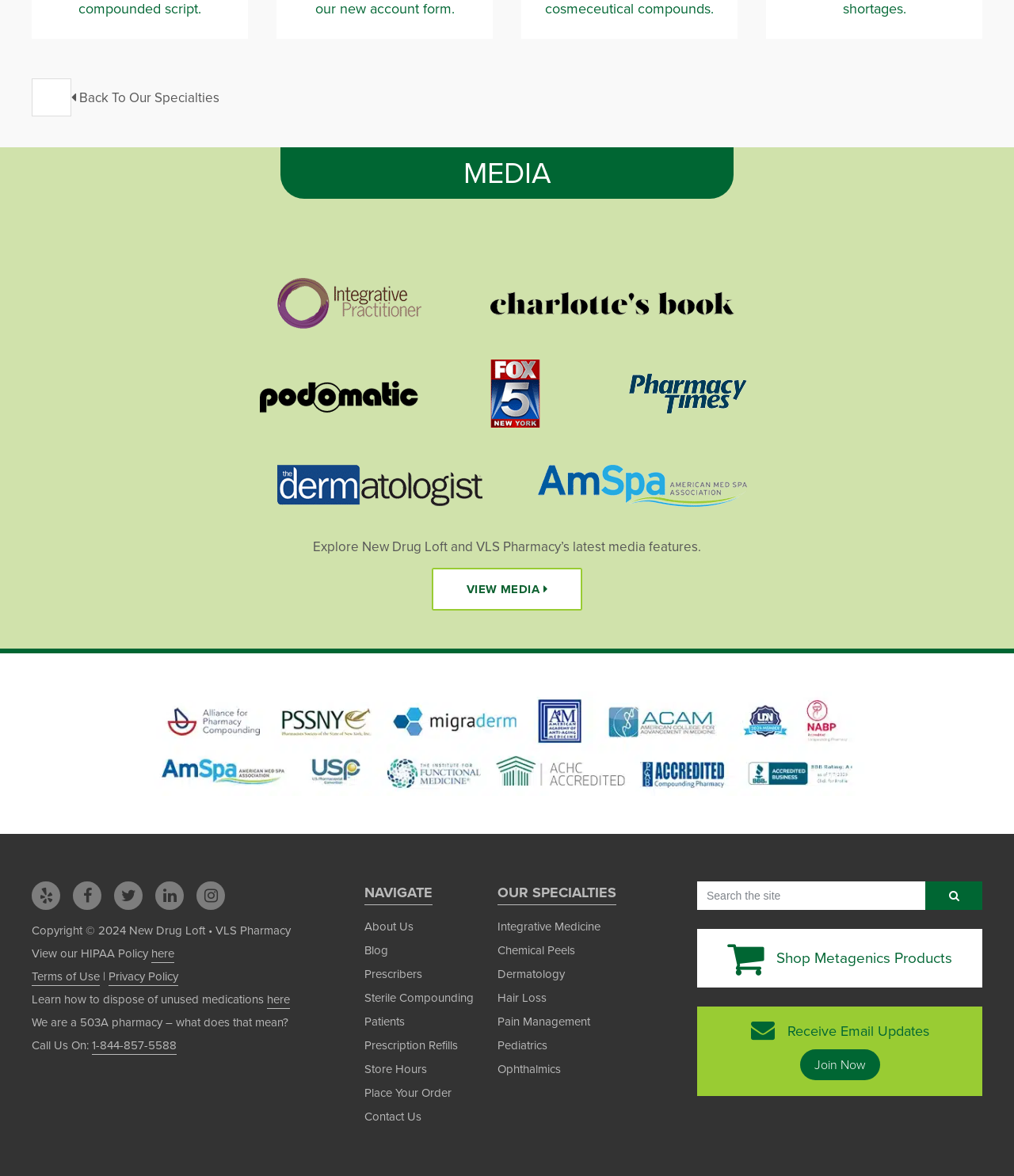What is the purpose of the 'VIEW MEDIA' button?
Please give a detailed and elaborate explanation in response to the question.

The 'VIEW MEDIA' button is located below the text 'Explore New Drug Loft and VLS Pharmacy’s latest media features.' which suggests that clicking the button will allow users to view the media features of the pharmacy.